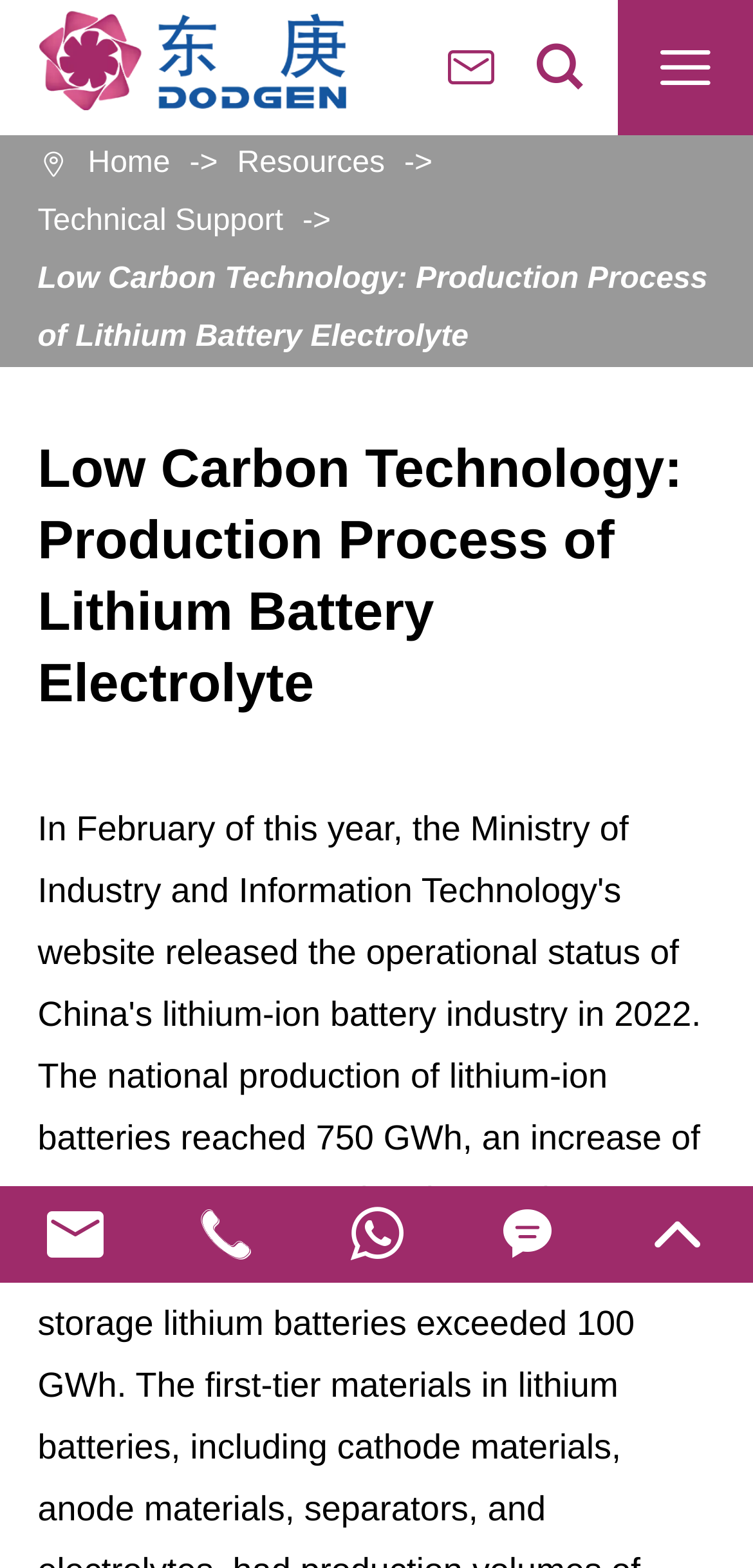Predict the bounding box coordinates for the UI element described as: "Technical Support". The coordinates should be four float numbers between 0 and 1, presented as [left, top, right, bottom].

[0.05, 0.123, 0.376, 0.16]